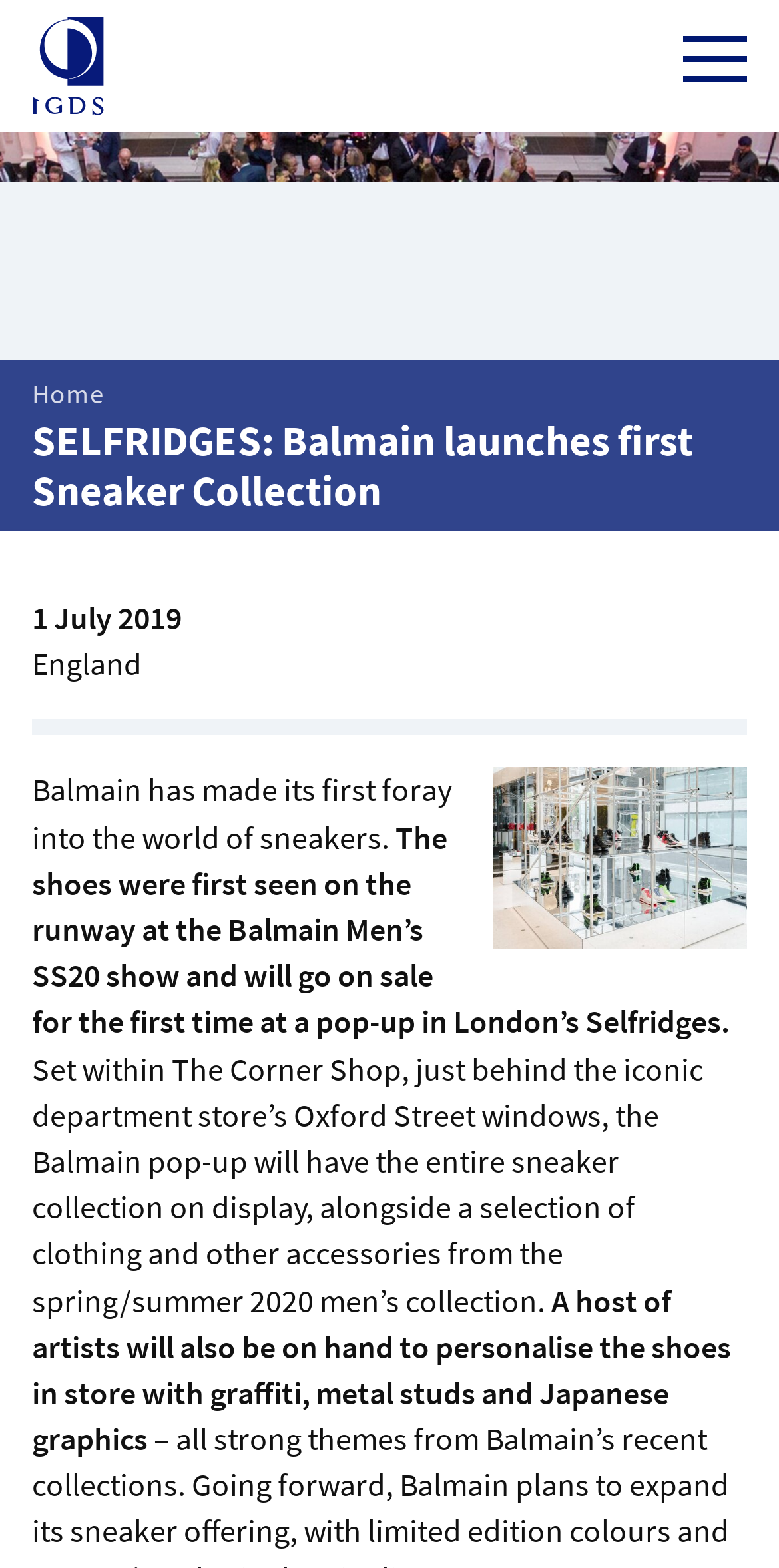Show the bounding box coordinates of the region that should be clicked to follow the instruction: "Read about Sustainability."

[0.0, 0.536, 1.0, 0.606]